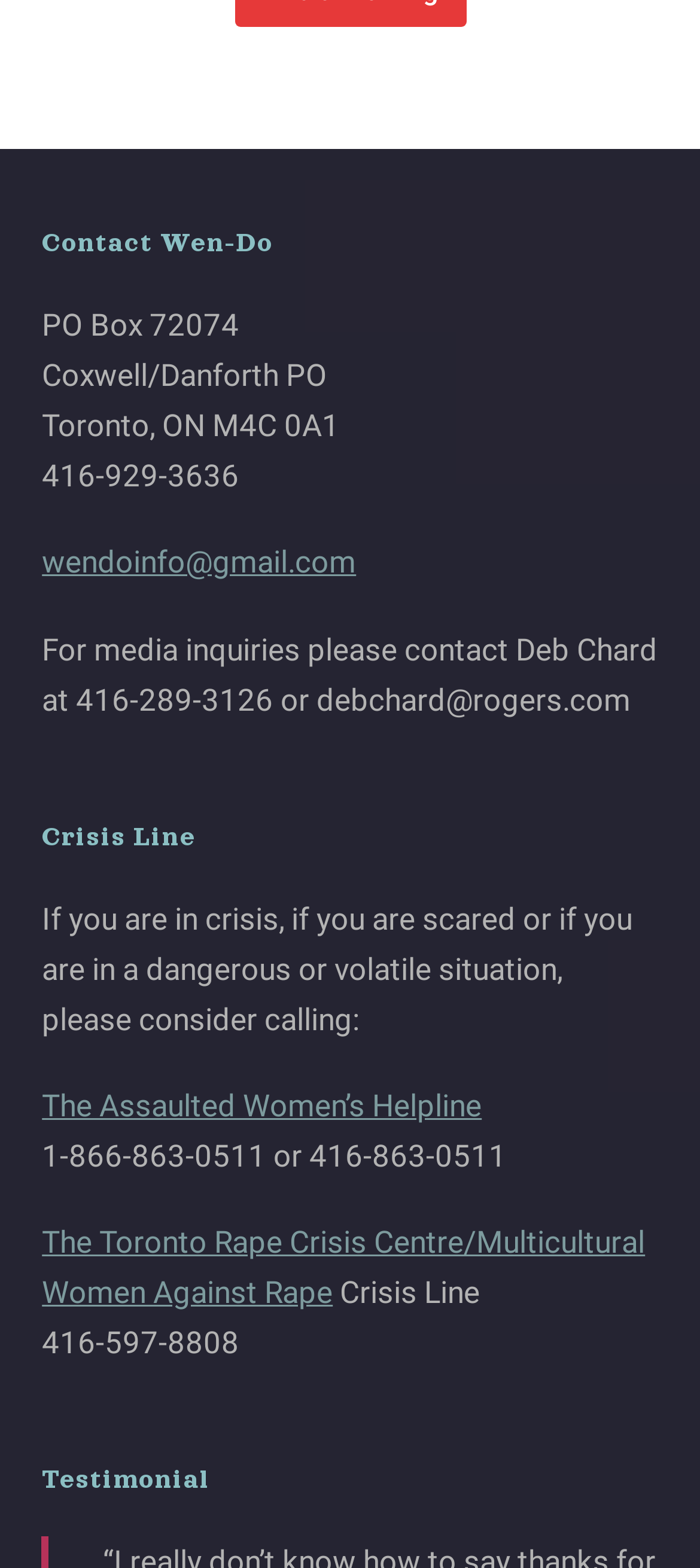Using the given element description, provide the bounding box coordinates (top-left x, top-left y, bottom-right x, bottom-right y) for the corresponding UI element in the screenshot: wendoinfo@gmail.com

[0.06, 0.347, 0.509, 0.37]